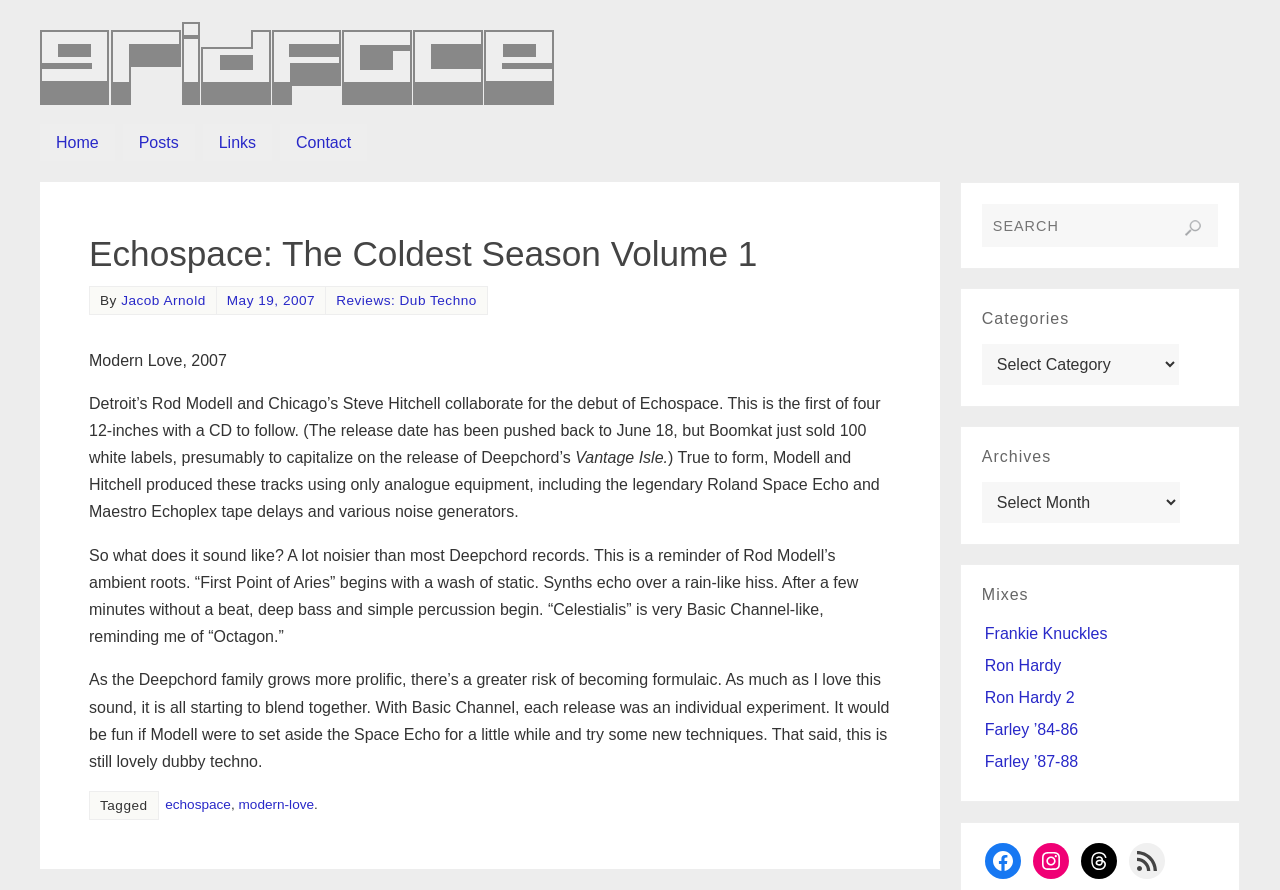Please find the bounding box coordinates of the element that must be clicked to perform the given instruction: "Visit the 'Facebook' page". The coordinates should be four float numbers from 0 to 1, i.e., [left, top, right, bottom].

[0.769, 0.948, 0.797, 0.988]